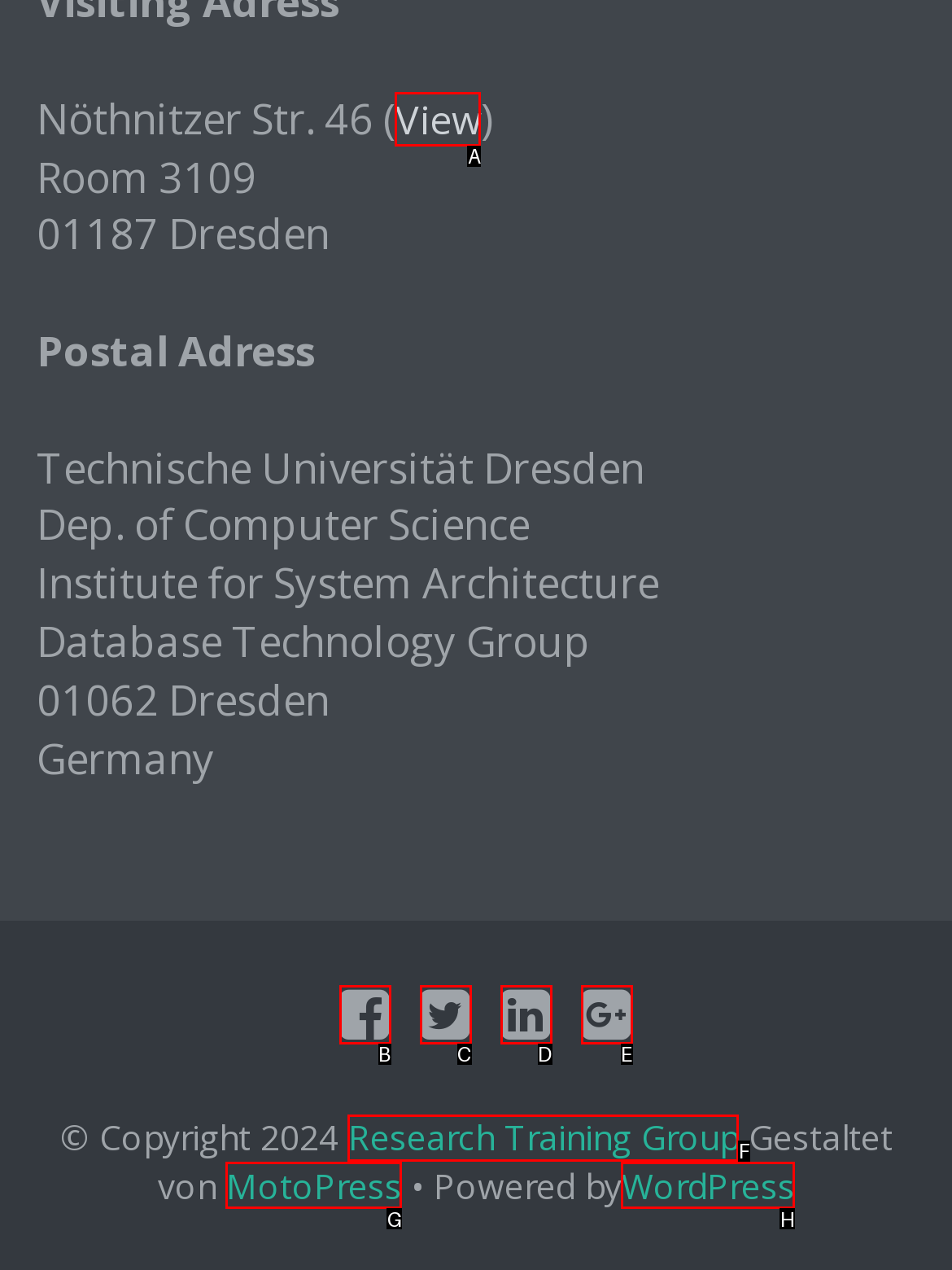Choose the correct UI element to click for this task: View address Answer using the letter from the given choices.

A